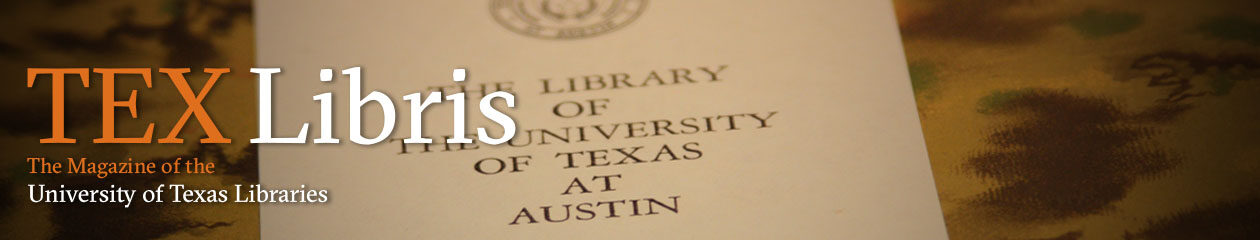Interpret the image and provide an in-depth description.

The image showcases the header for "TexLibris," the magazine of the University of Texas Libraries. Prominently displayed in bold orange text, the title "TEX Libris" captures attention, while the subtitle elegantly indicates that it serves as a publication aimed at informing and connecting with the library community. The background features a blurred, earthy-toned surface that adds a warm, inviting feel, further emphasized by the soft lighting. This image effectively conveys a sense of scholarly connection, reflecting the library's mission to support students and foster a vibrant academic environment.